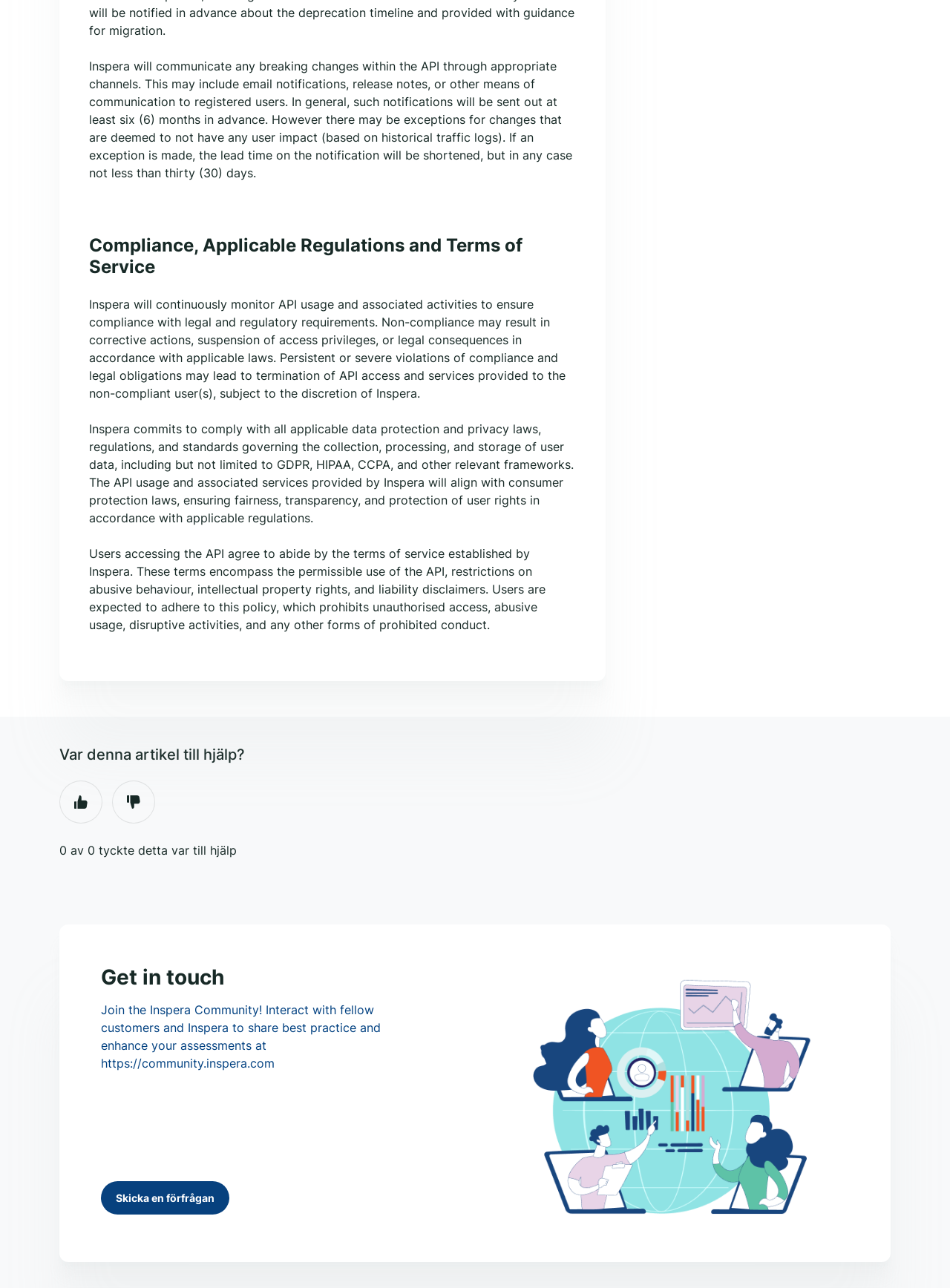Provide the bounding box coordinates of the HTML element described by the text: "Ja".

[0.062, 0.606, 0.108, 0.64]